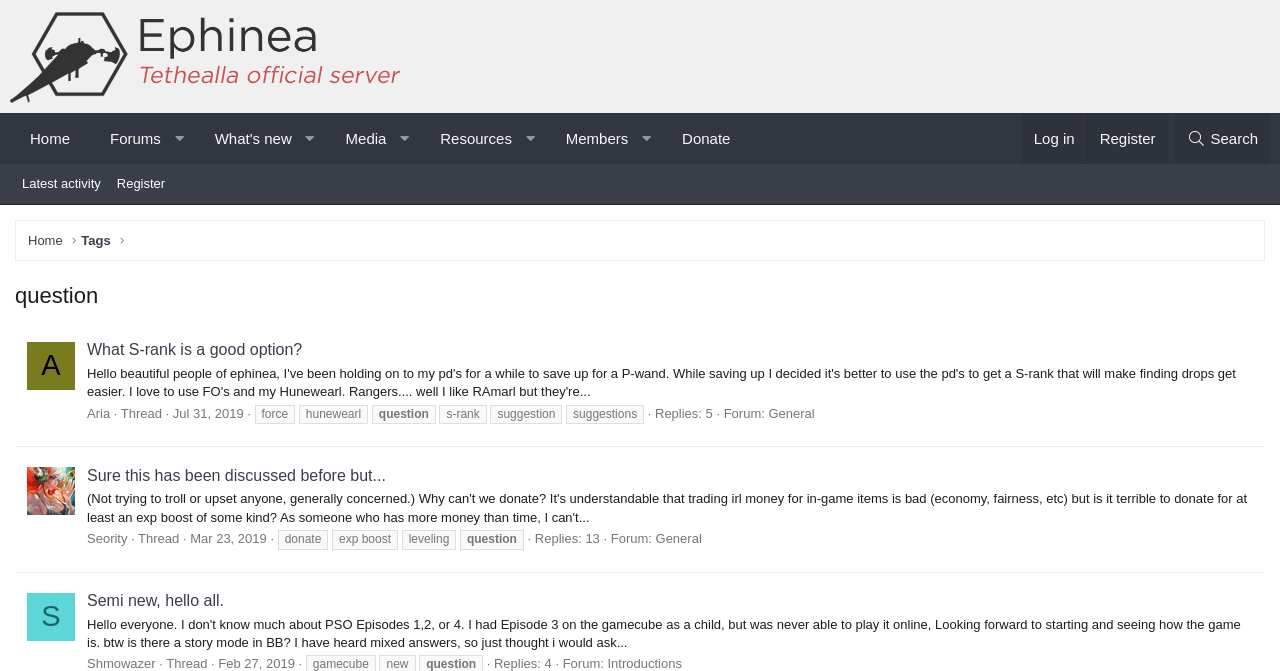Locate the bounding box of the UI element with the following description: "parent_node: What's new aria-label="Toggle expanded"".

[0.23, 0.168, 0.254, 0.244]